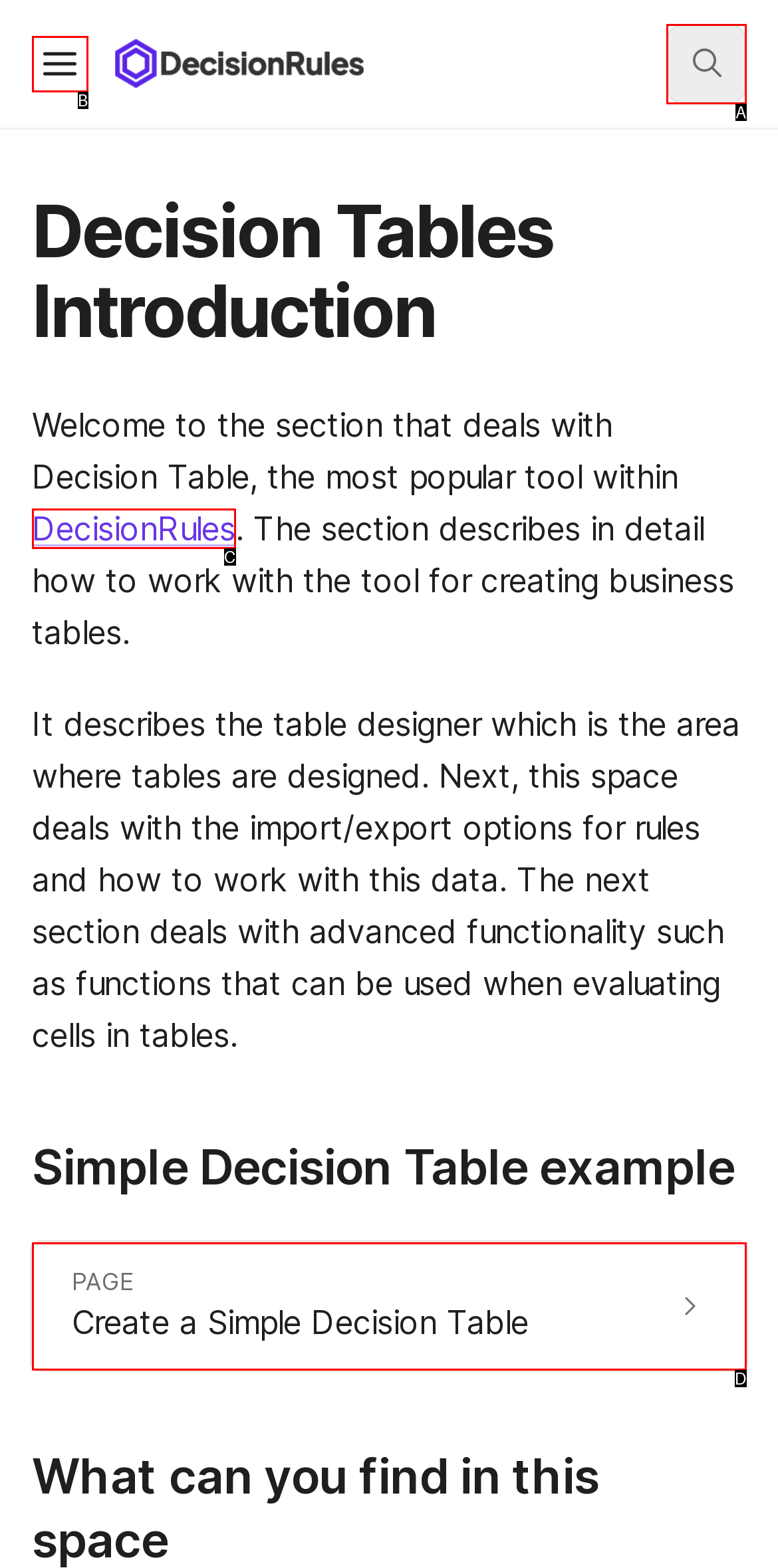Determine which HTML element best fits the description: aria-label="Open table of contents"
Answer directly with the letter of the matching option from the available choices.

B